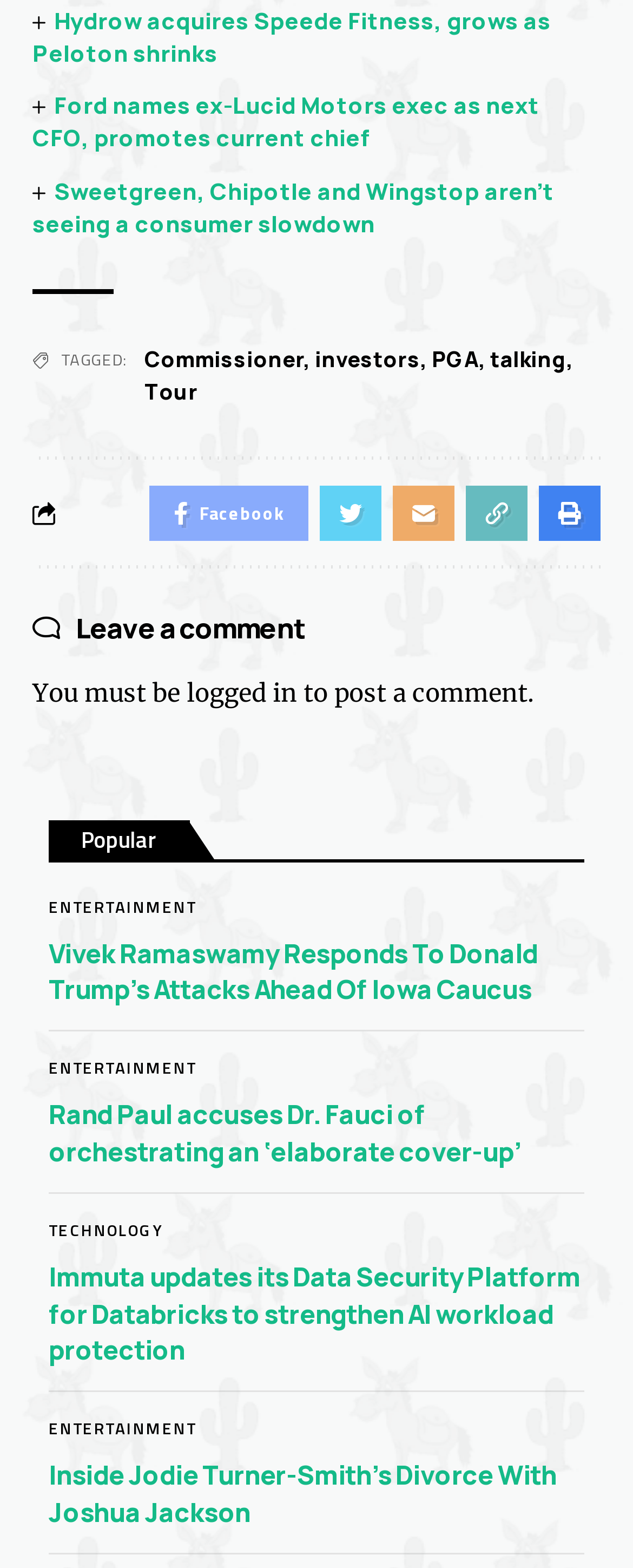Show the bounding box coordinates of the element that should be clicked to complete the task: "Read the news about Hydrow acquiring Speede Fitness".

[0.051, 0.003, 0.87, 0.043]